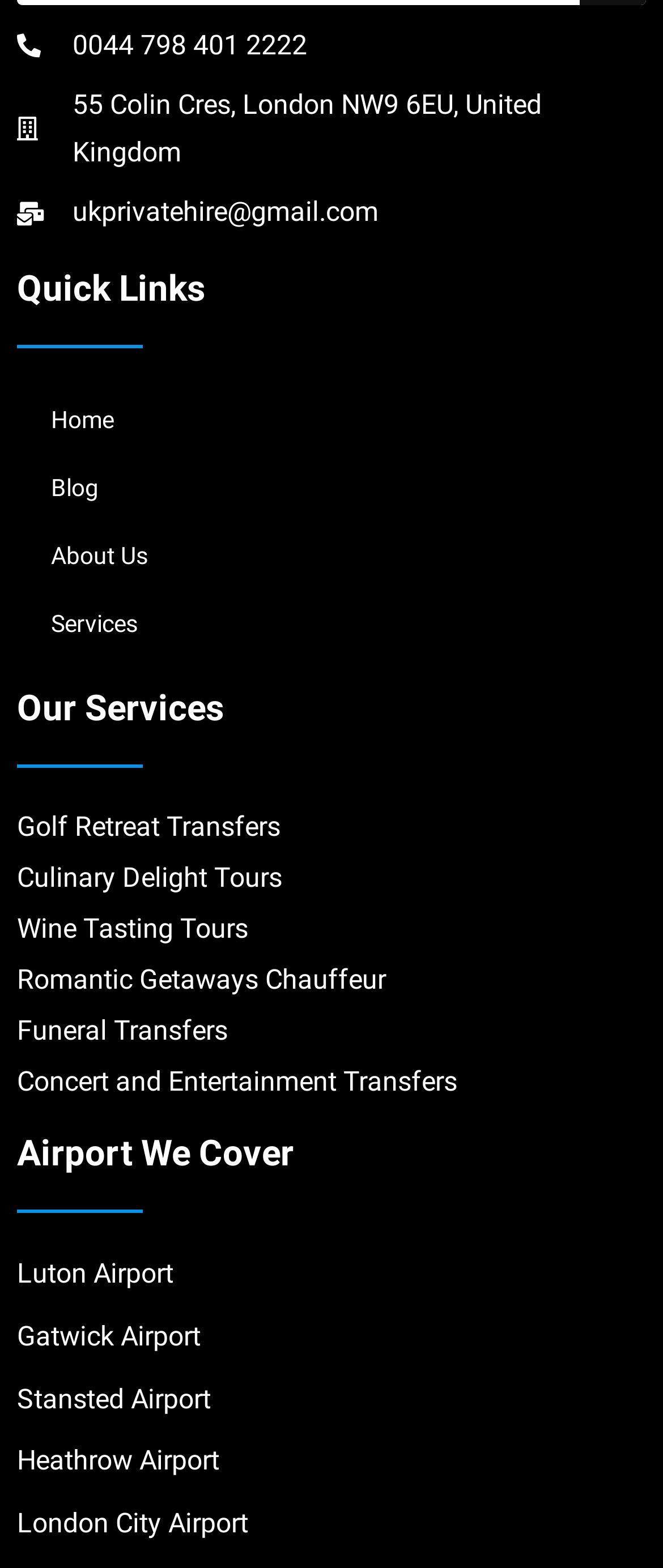From the element description: "Stansted Airport", extract the bounding box coordinates of the UI element. The coordinates should be expressed as four float numbers between 0 and 1, in the order [left, top, right, bottom].

[0.026, 0.877, 0.974, 0.908]